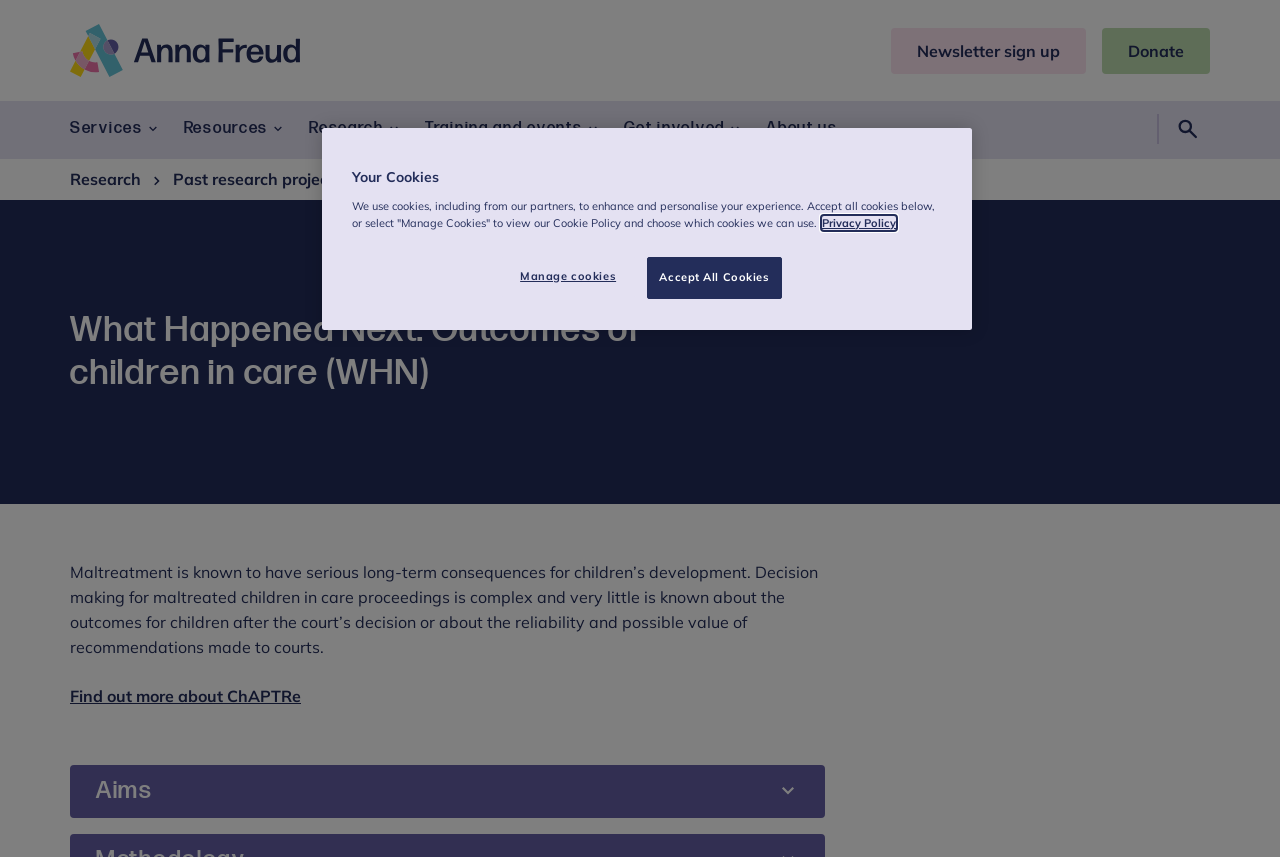Determine the bounding box coordinates of the element that should be clicked to execute the following command: "Click the Search button".

[0.911, 0.125, 0.945, 0.177]